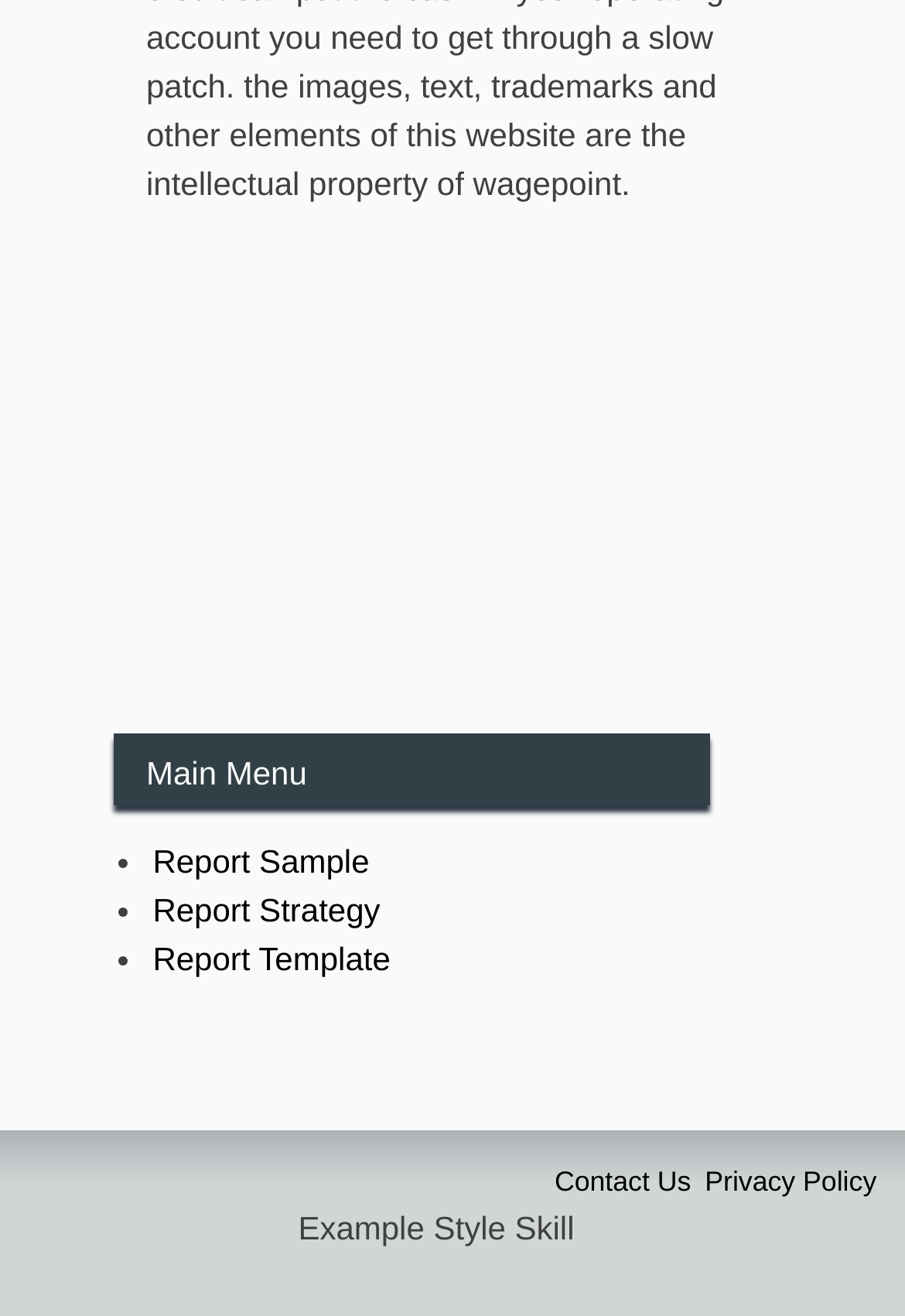What is the text in the bottom-left corner of the page?
Examine the image and give a concise answer in one word or a short phrase.

Example Style Skill